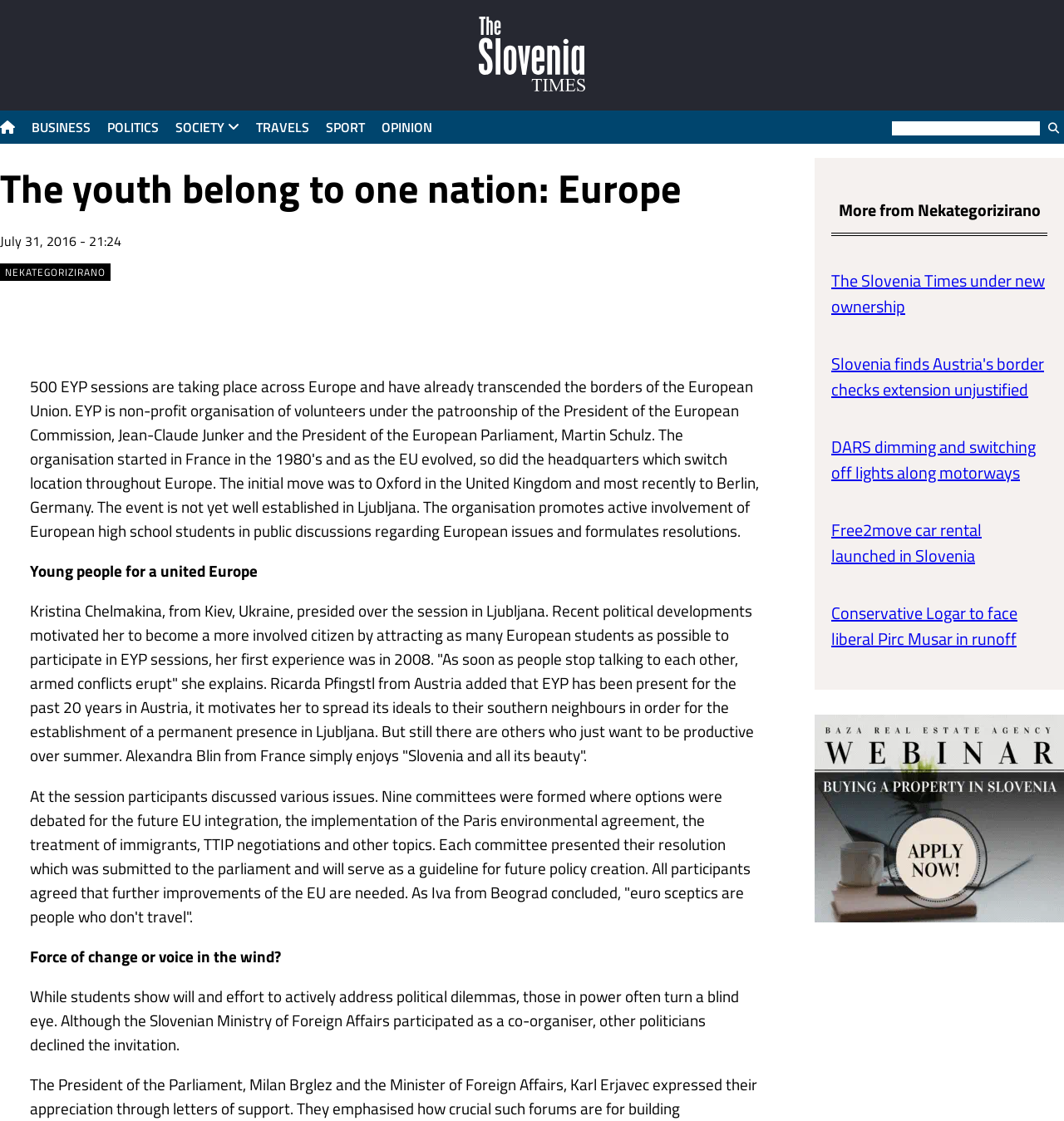Please answer the following question using a single word or phrase: 
How many committees were formed at the EYP session?

Nine